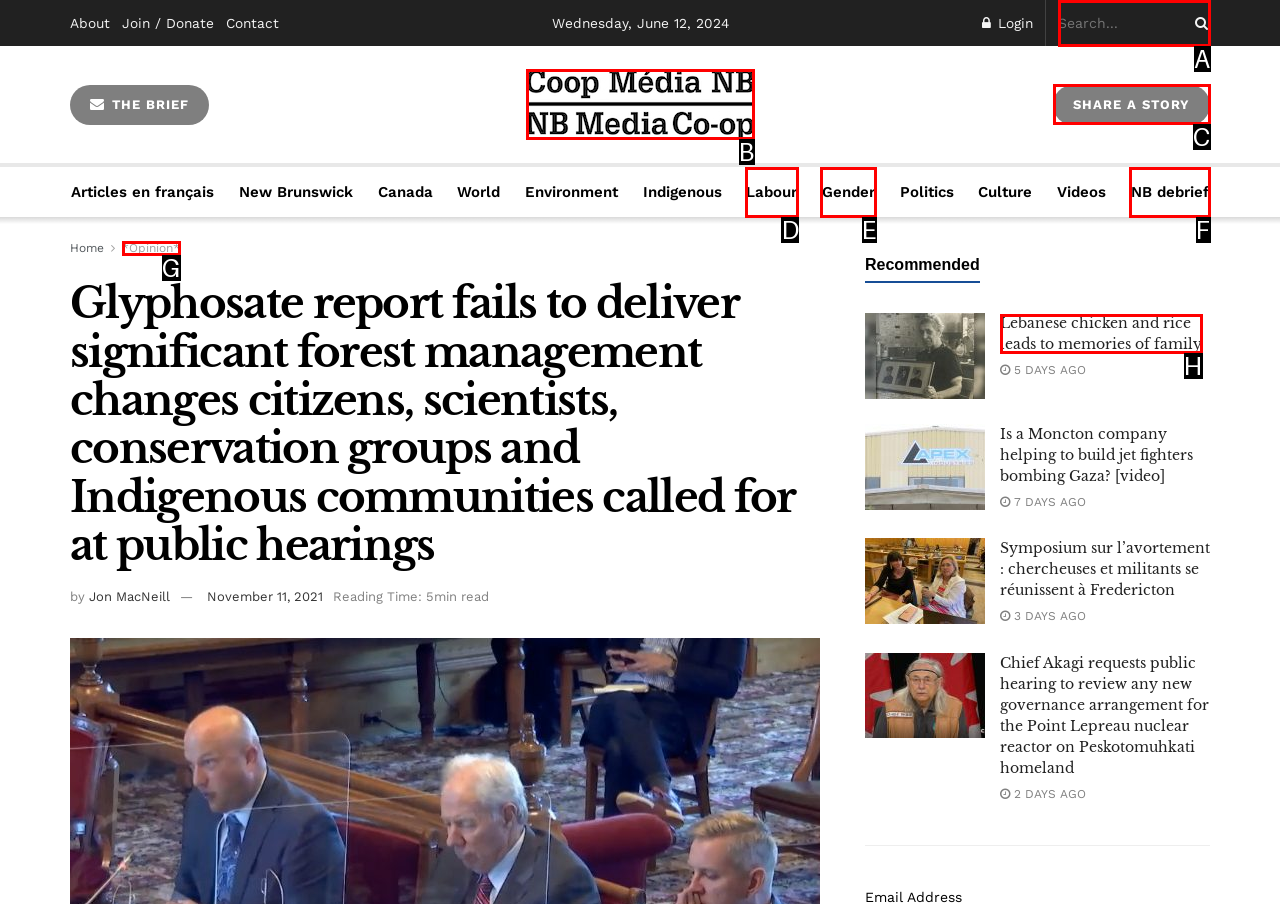Find the HTML element that matches the description: name="s" placeholder="Search..."
Respond with the corresponding letter from the choices provided.

A